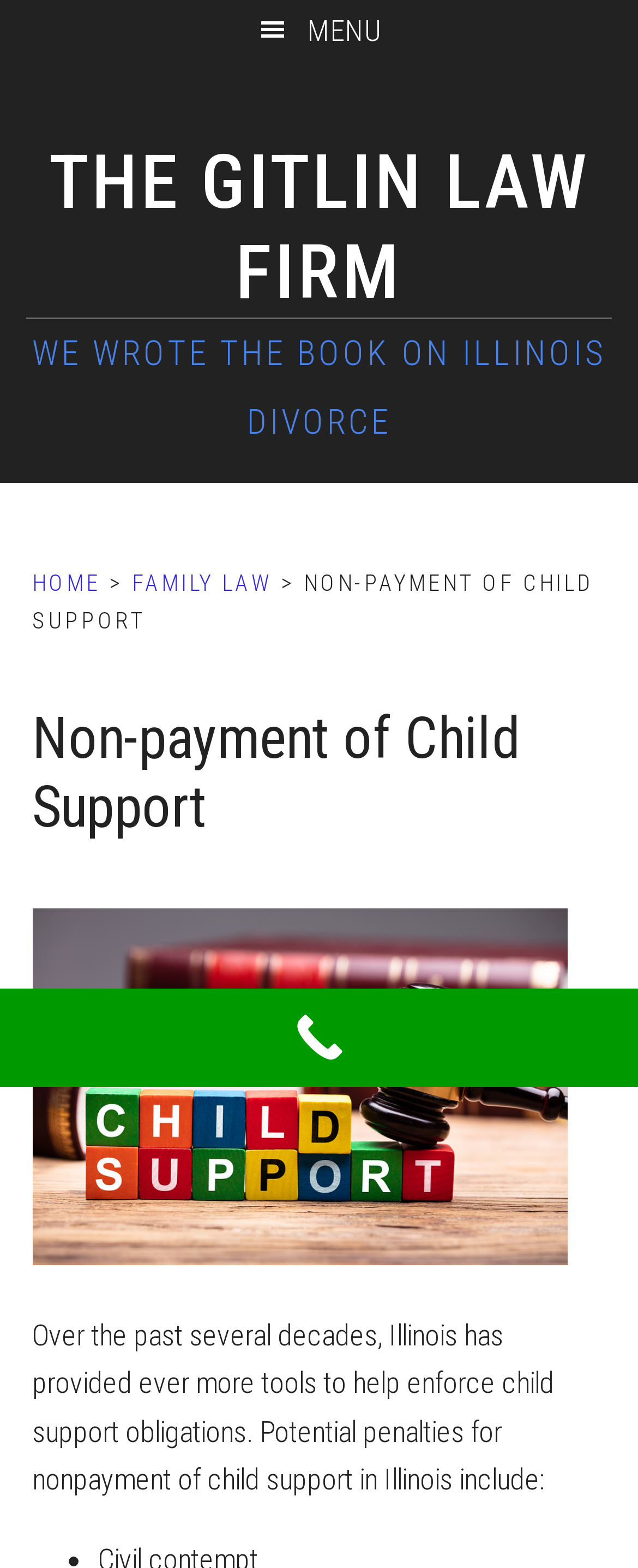What are the potential penalties for nonpayment of child support in Illinois?
Look at the image and respond to the question as thoroughly as possible.

The potential penalties for nonpayment of child support in Illinois can be found in the paragraph of text that starts with 'Over the past several decades, Illinois has provided ever more tools to help enforce child support obligations.' The text mentions that potential penalties include criminal offenses, suspension of driver's licenses, and other penalties.